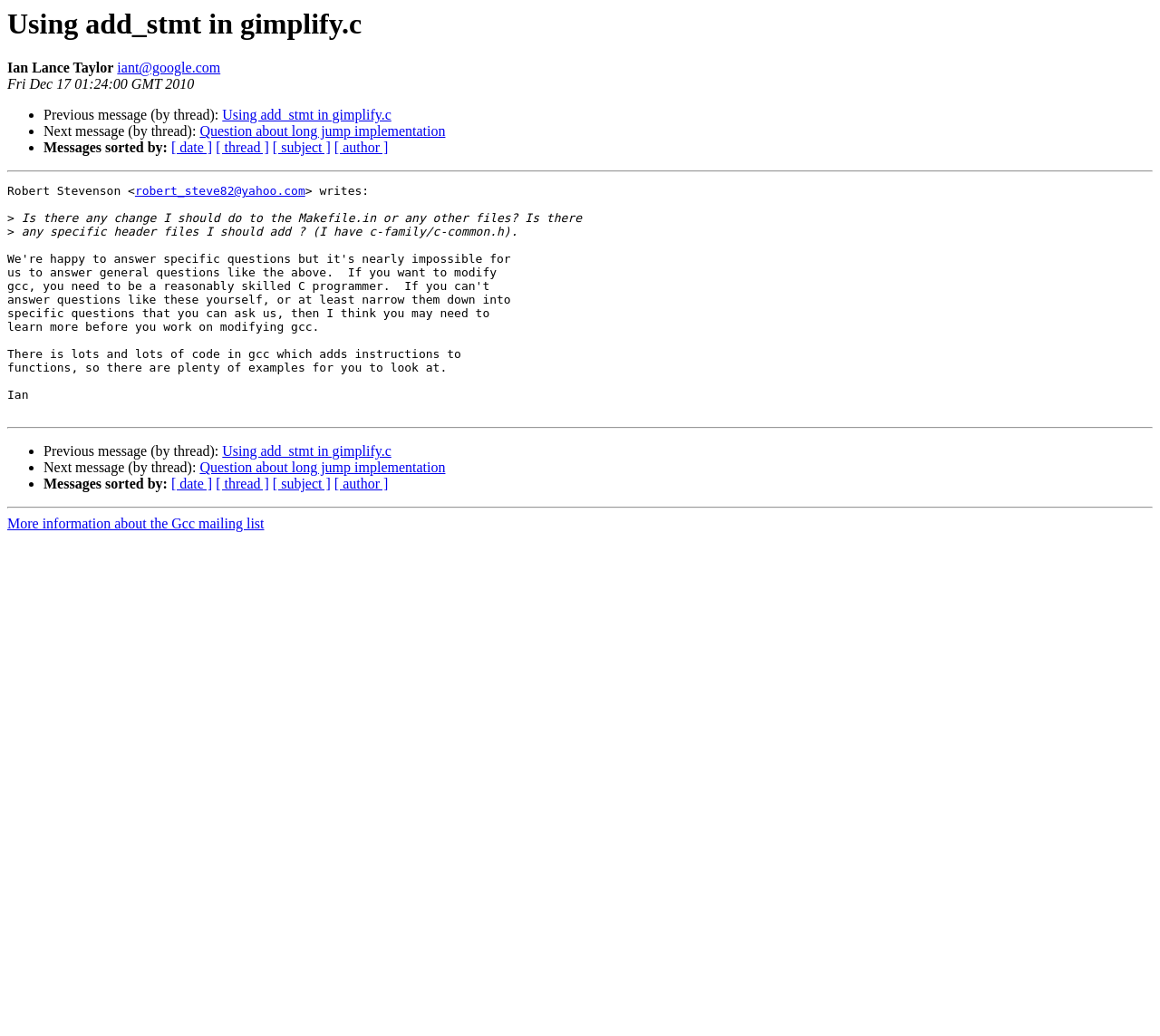Please respond in a single word or phrase: 
What is the subject of the previous message?

Using add_stmt in gimplify.c